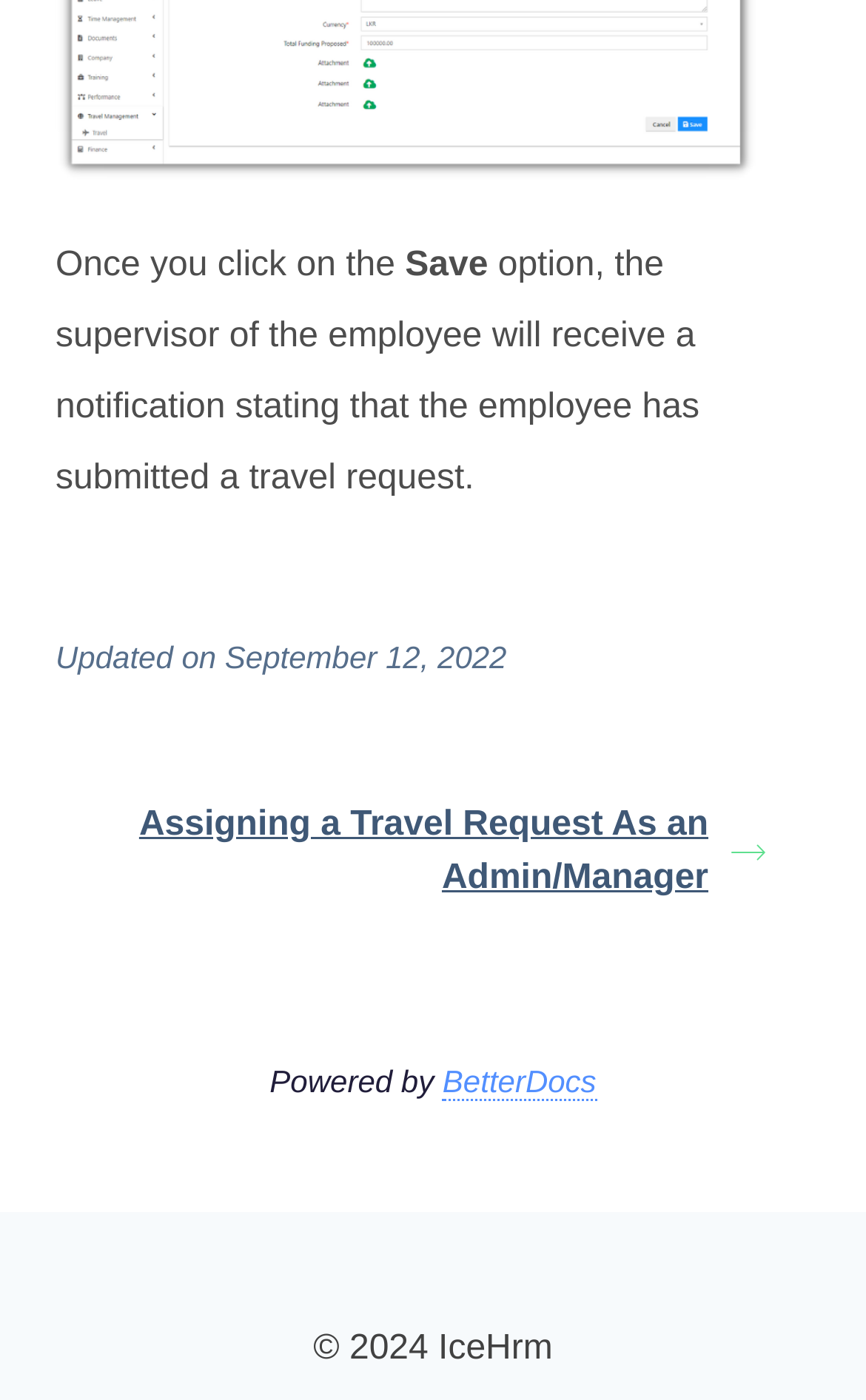Provide your answer in one word or a succinct phrase for the question: 
What is the date of the last update?

September 12, 2022